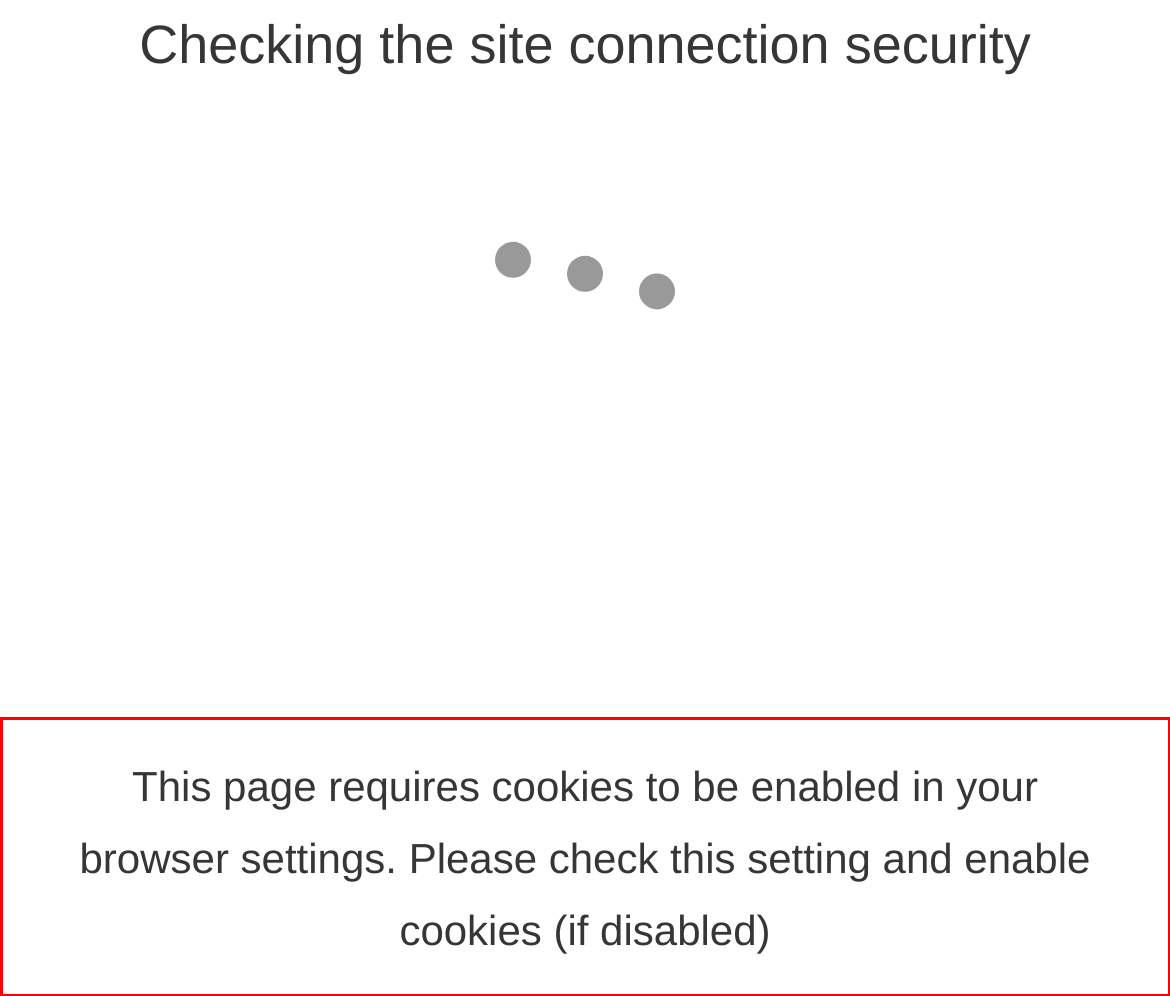You are provided with a screenshot of a webpage featuring a red rectangle bounding box. Extract the text content within this red bounding box using OCR.

This page requires cookies to be enabled in your browser settings. Please check this setting and enable cookies (if disabled)